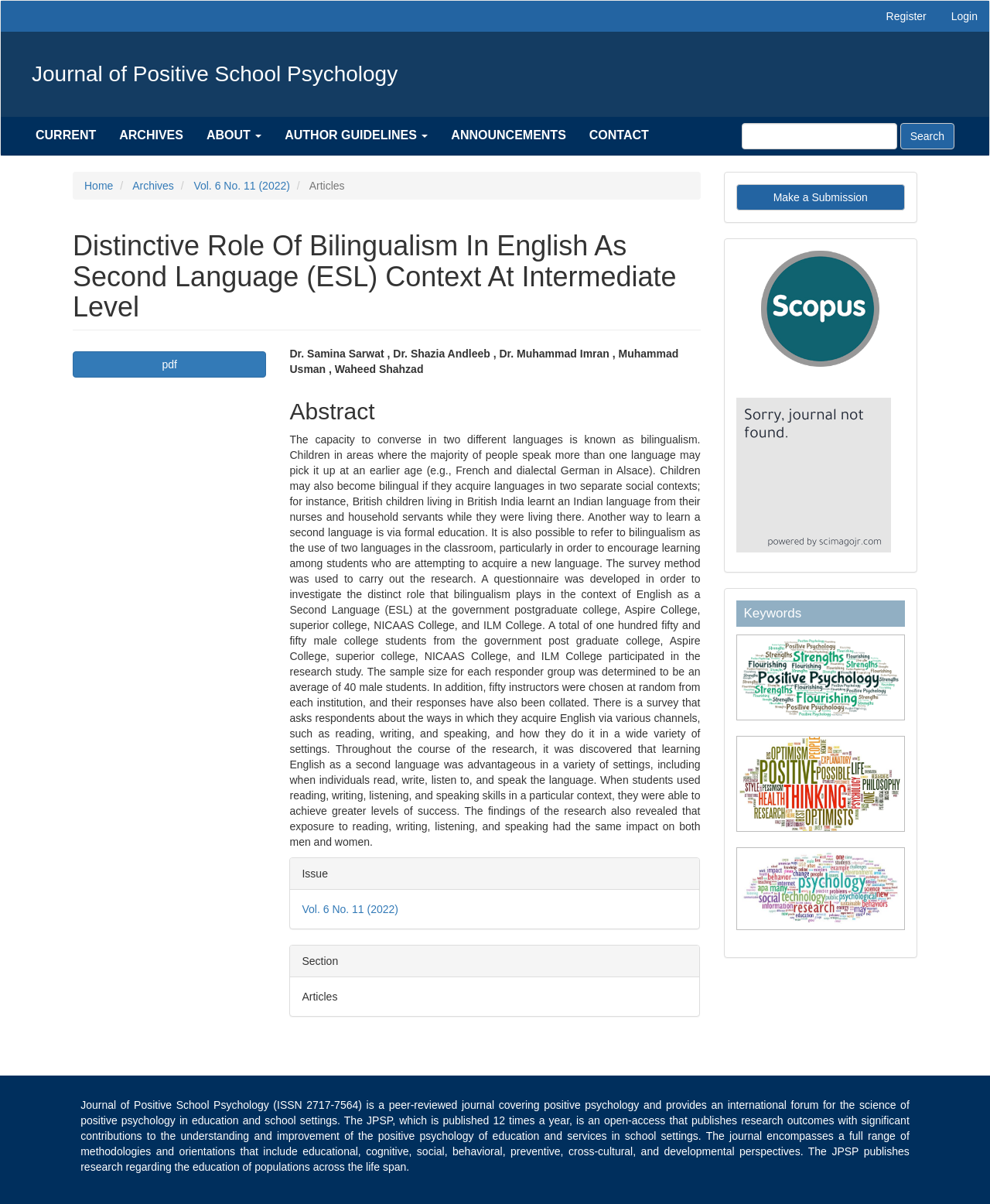Determine the bounding box coordinates for the UI element described. Format the coordinates as (top-left x, top-left y, bottom-right x, bottom-right y) and ensure all values are between 0 and 1. Element description: Main Navigation

[0.03, 0.001, 0.082, 0.024]